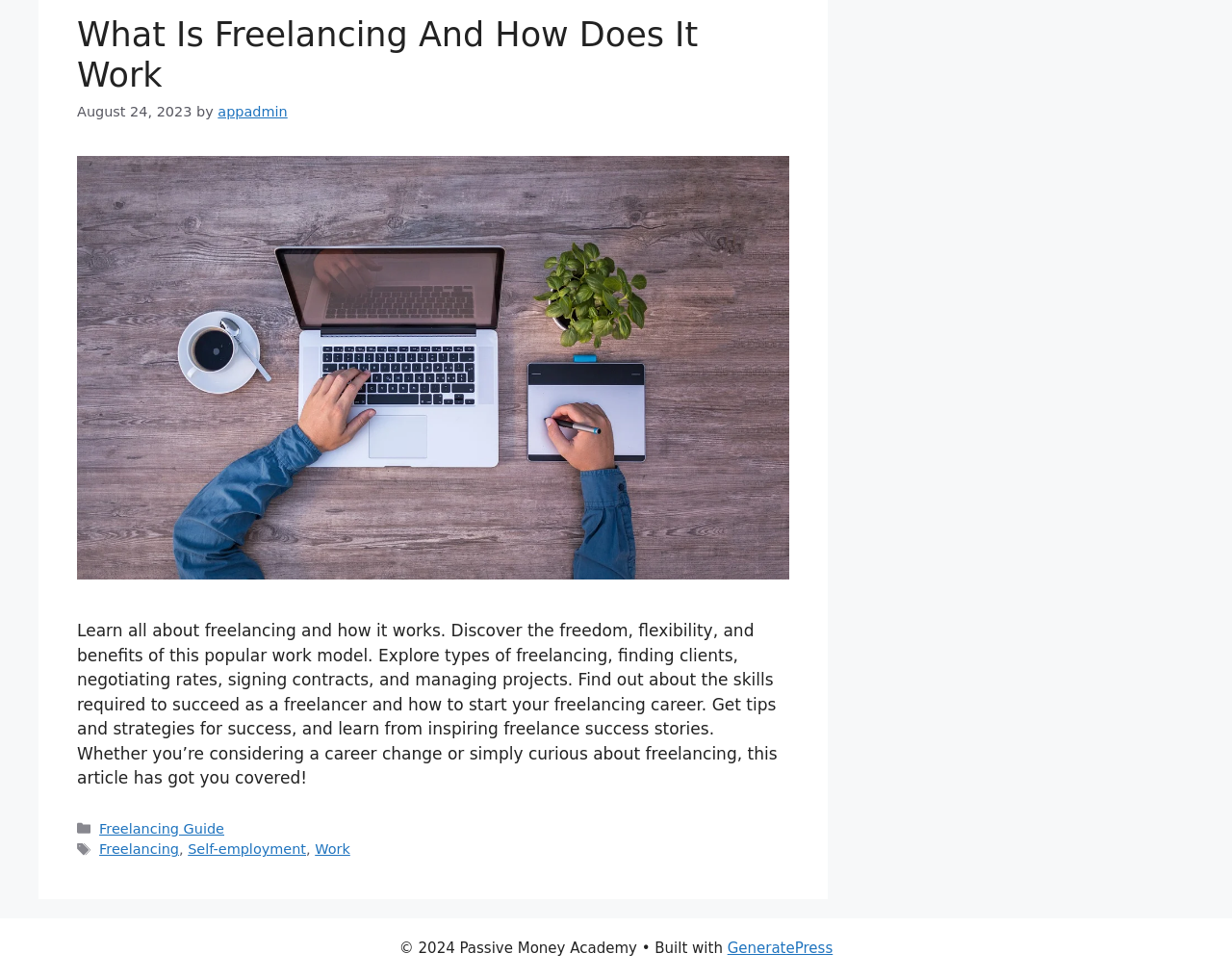What is the name of the platform used to build the website?
Can you provide an in-depth and detailed response to the question?

The name of the platform used to build the website can be found in the footer section, where it is written '• Built with GeneratePress'.